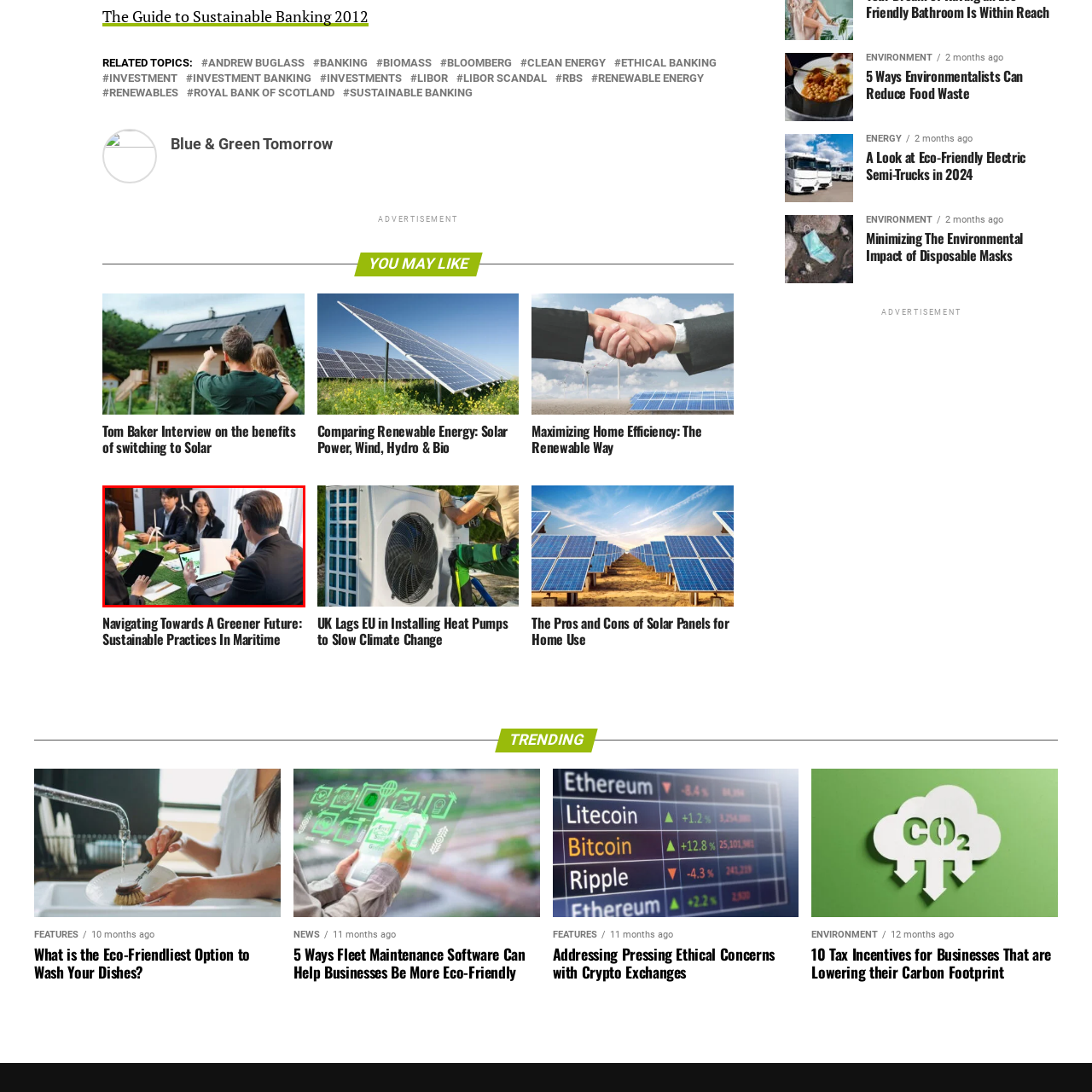What is displayed on the laptop?
Observe the part of the image inside the red bounding box and answer the question concisely with one word or a short phrase.

Graphics related to sustainability